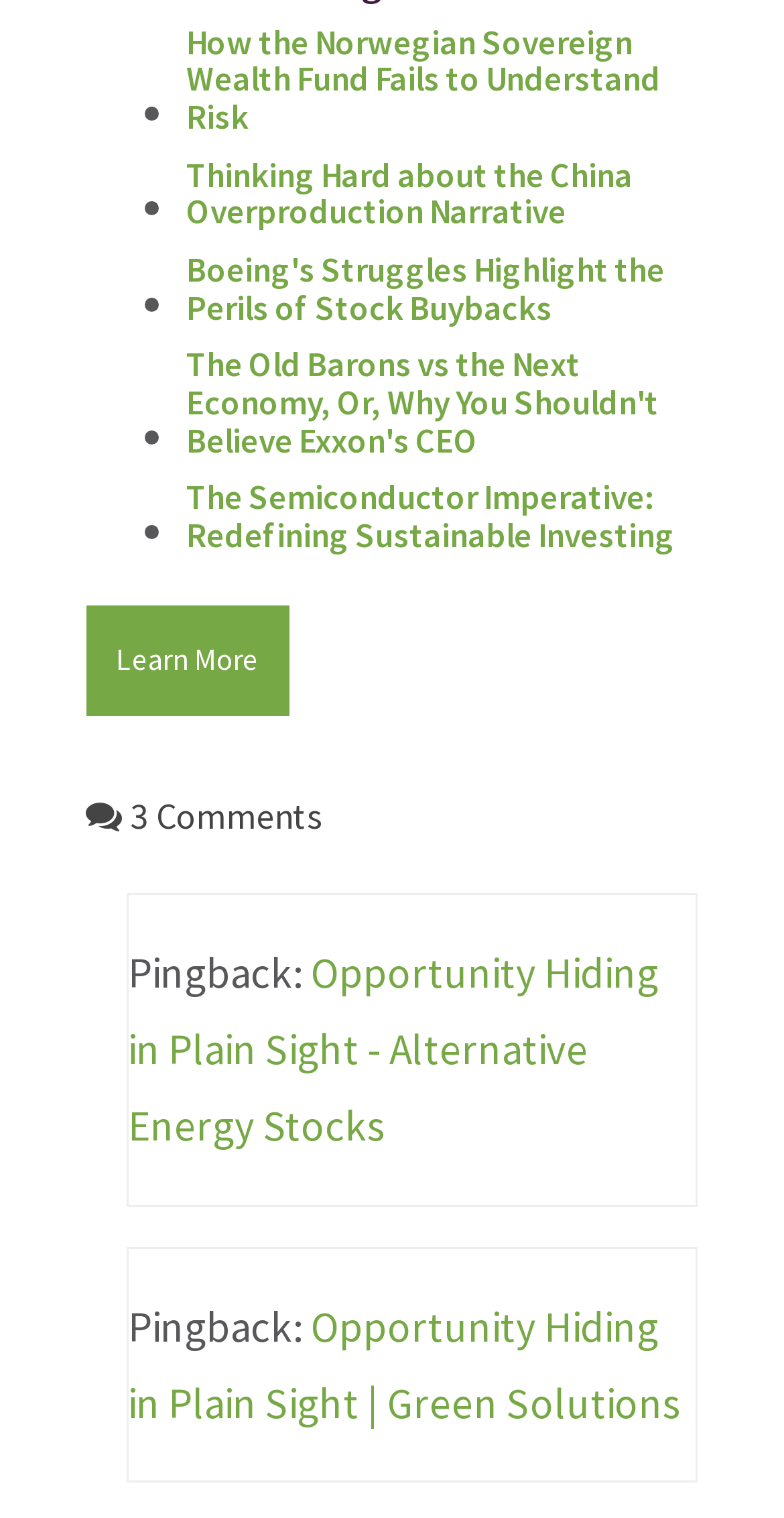Please analyze the image and provide a thorough answer to the question:
How many comments are there on this webpage?

The StaticText element with the text '3 Comments' indicates that there are 3 comments on this webpage.